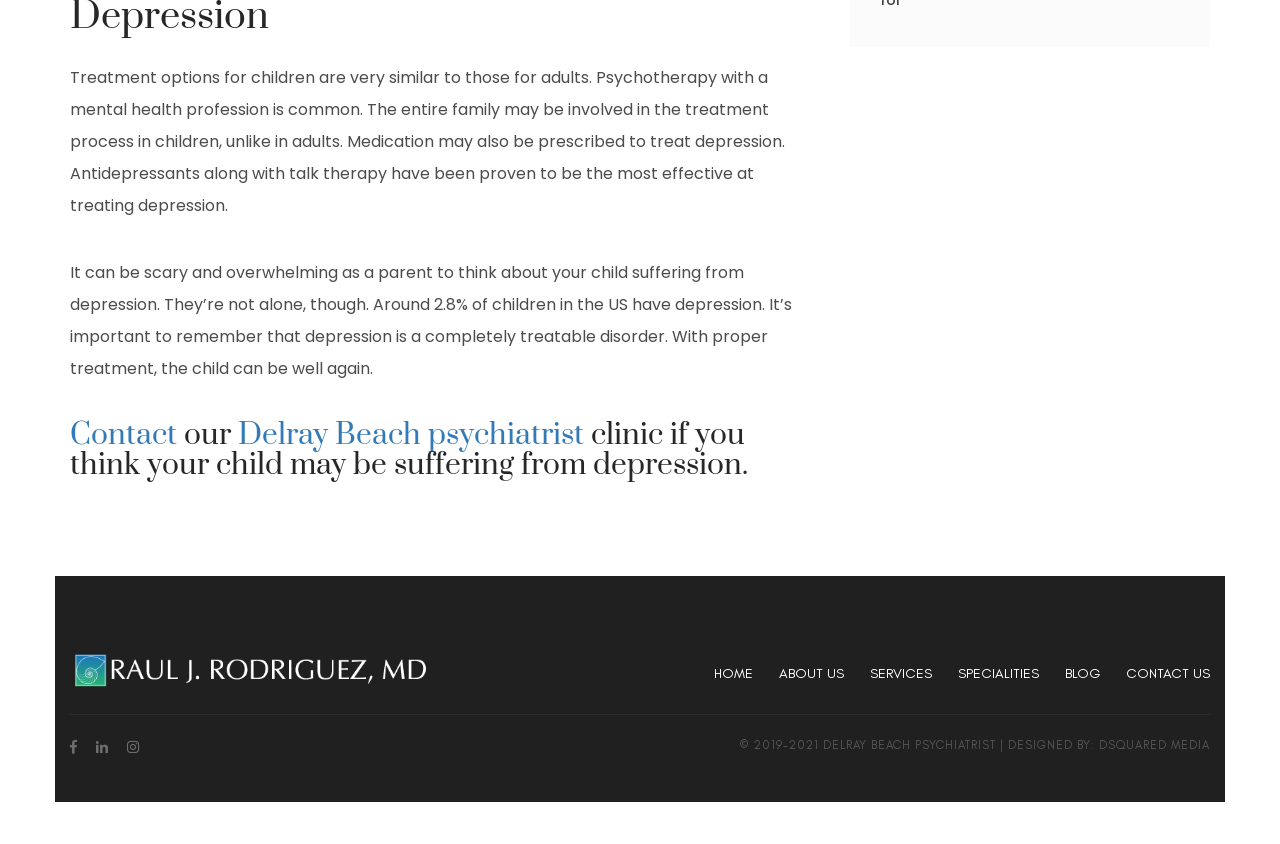Reply to the question with a single word or phrase:
What is the topic of the webpage?

Child depression